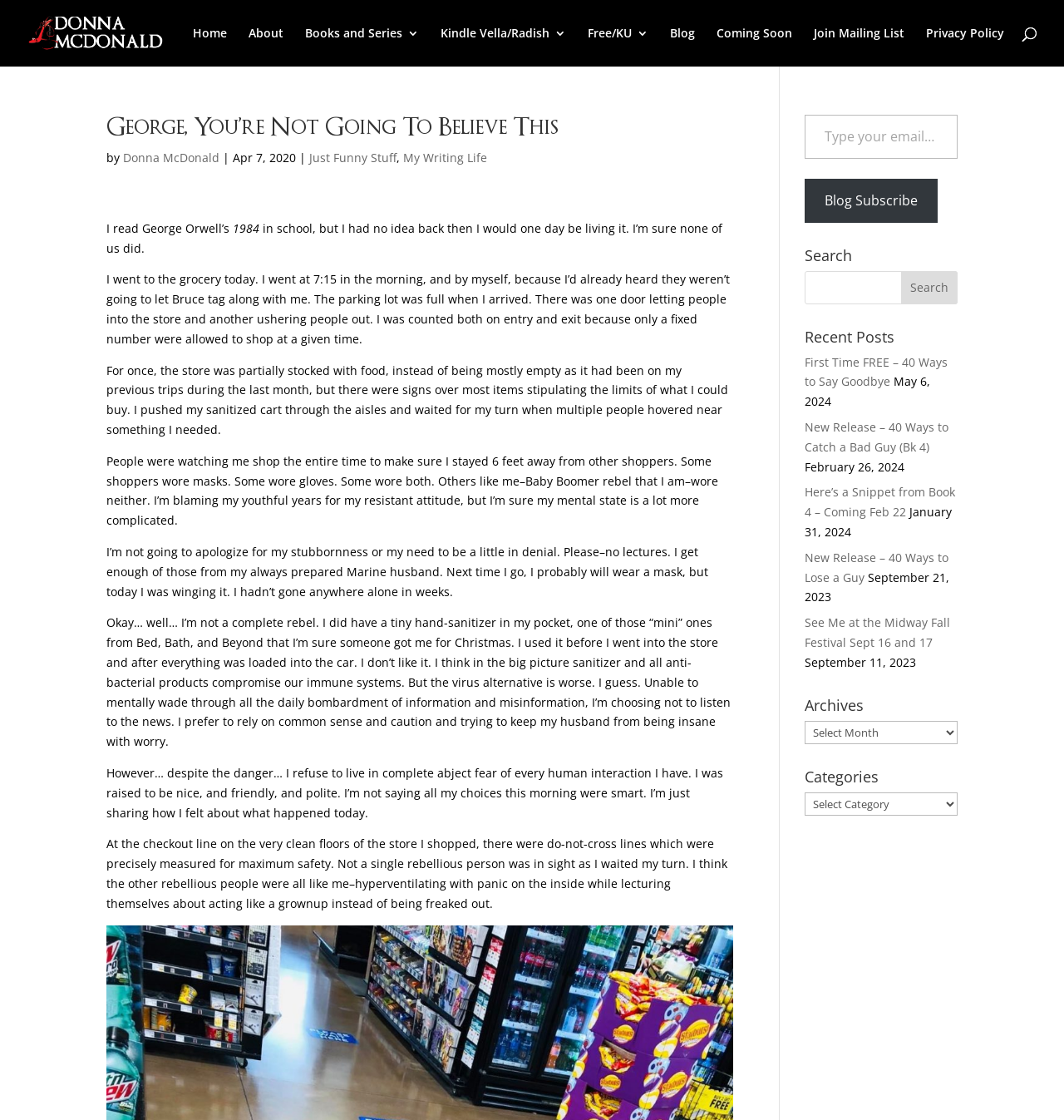Find the bounding box coordinates for the area that must be clicked to perform this action: "Visit the Richmond CA Rotary homepage".

None